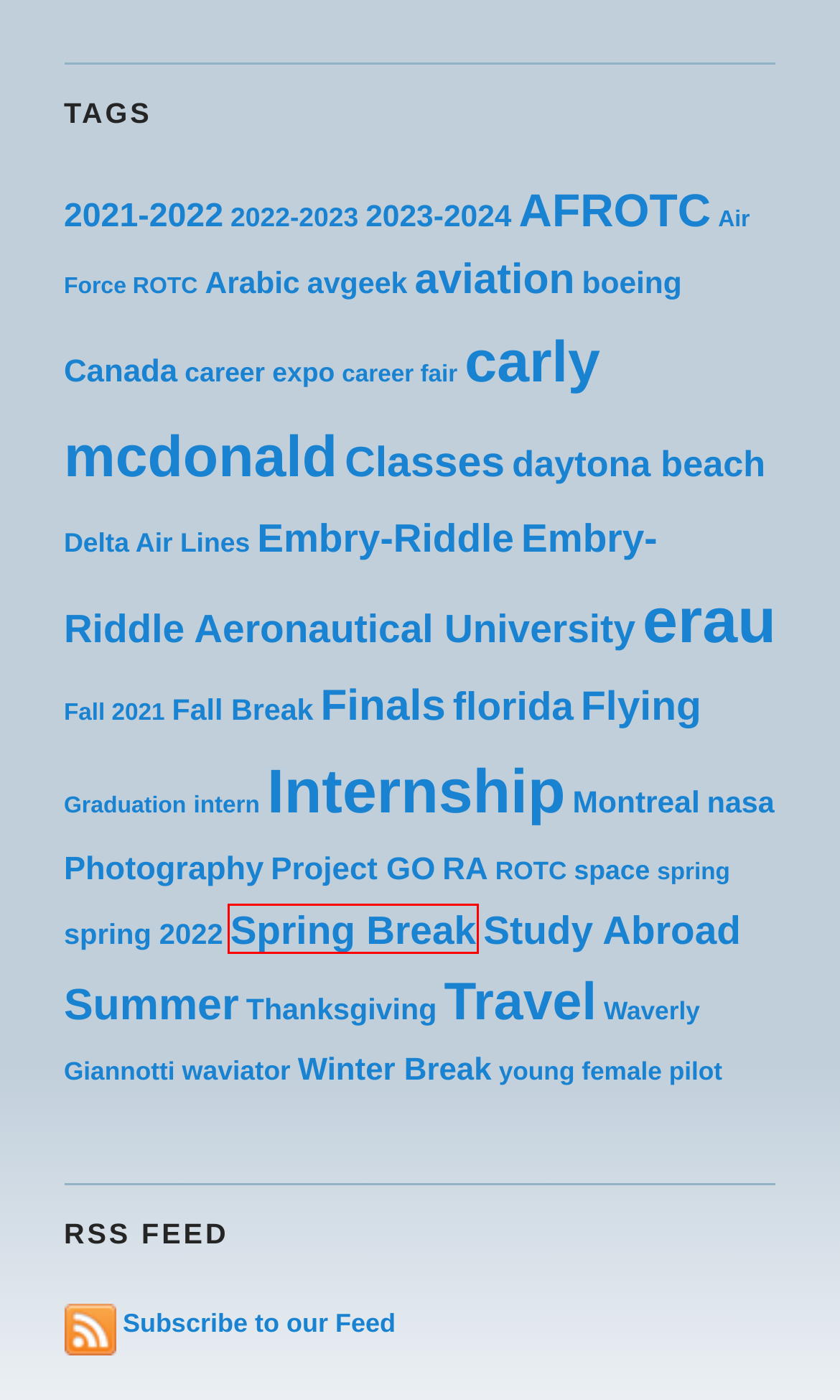You are given a screenshot of a webpage within which there is a red rectangle bounding box. Please choose the best webpage description that matches the new webpage after clicking the selected element in the bounding box. Here are the options:
A. waviator | My Life @ Riddle
B. ROTC | My Life @ Riddle
C. Winter Break | My Life @ Riddle
D. Spring Break | My Life @ Riddle
E. Air Force ROTC | My Life @ Riddle
F. young female pilot | My Life @ Riddle
G. Project GO | My Life @ Riddle
H. RA | My Life @ Riddle

D